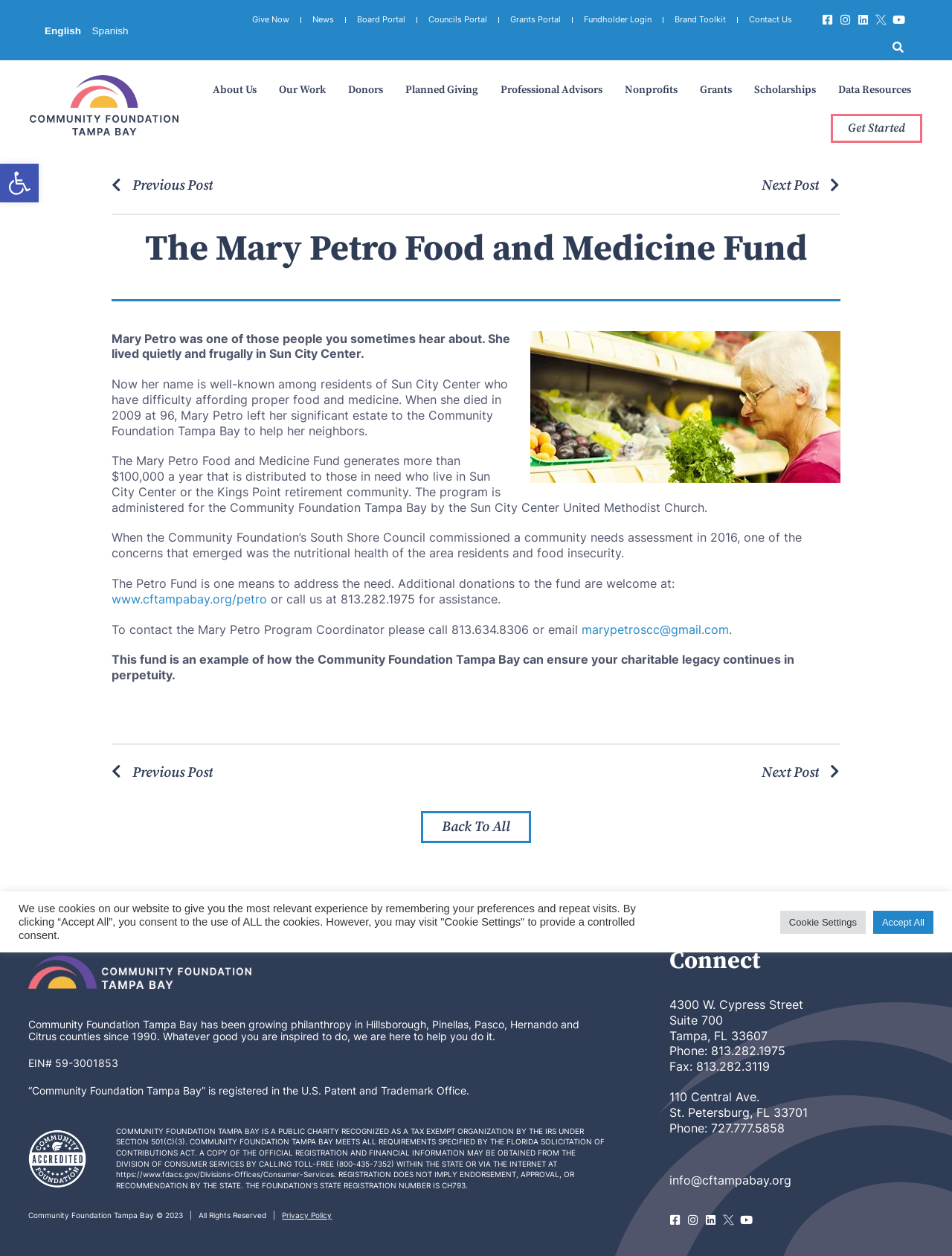Determine the bounding box coordinates of the target area to click to execute the following instruction: "Search for something."

[0.934, 0.029, 0.953, 0.045]